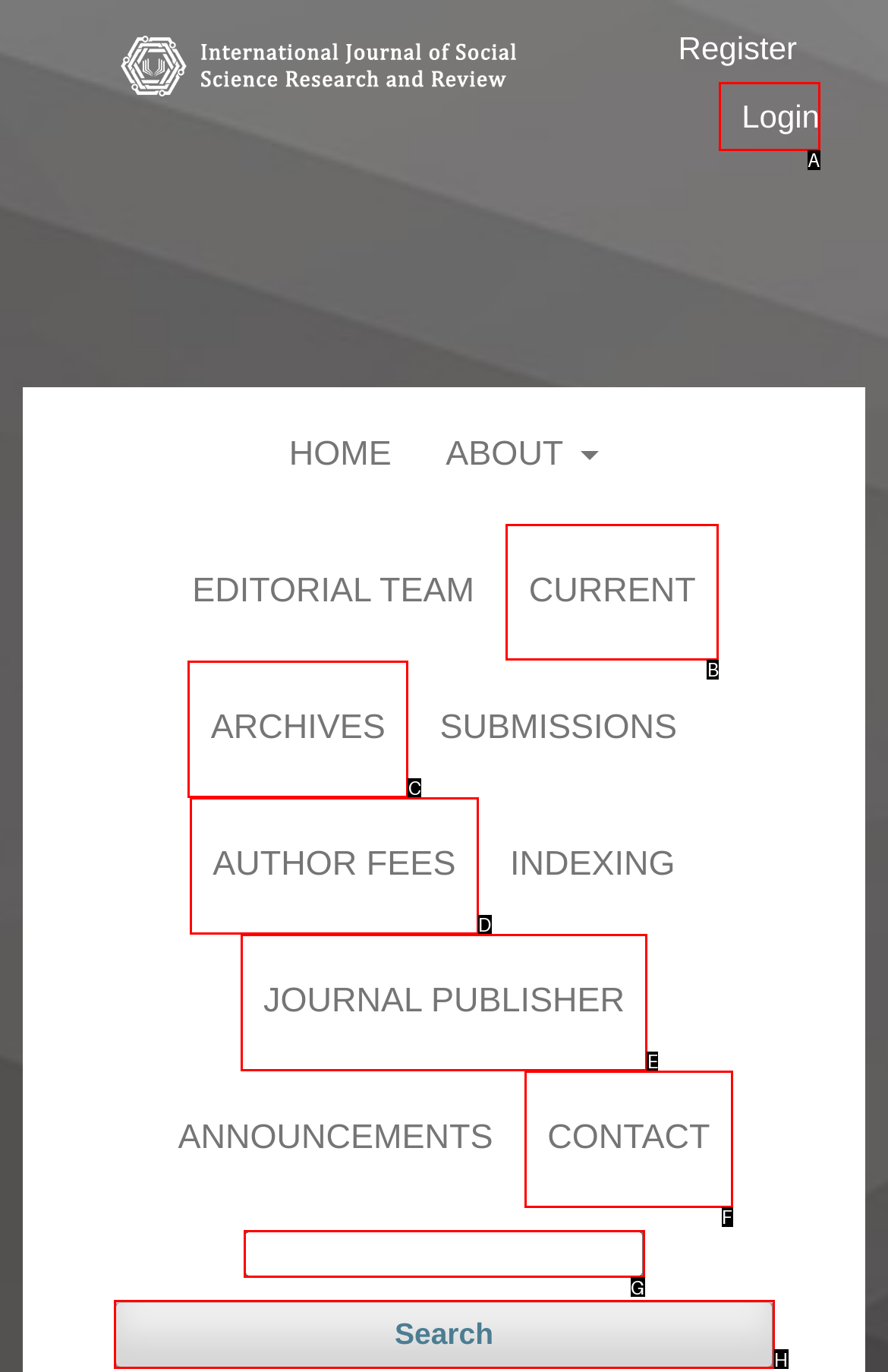Identify the correct HTML element to click to accomplish this task: view current issue
Respond with the letter corresponding to the correct choice.

B